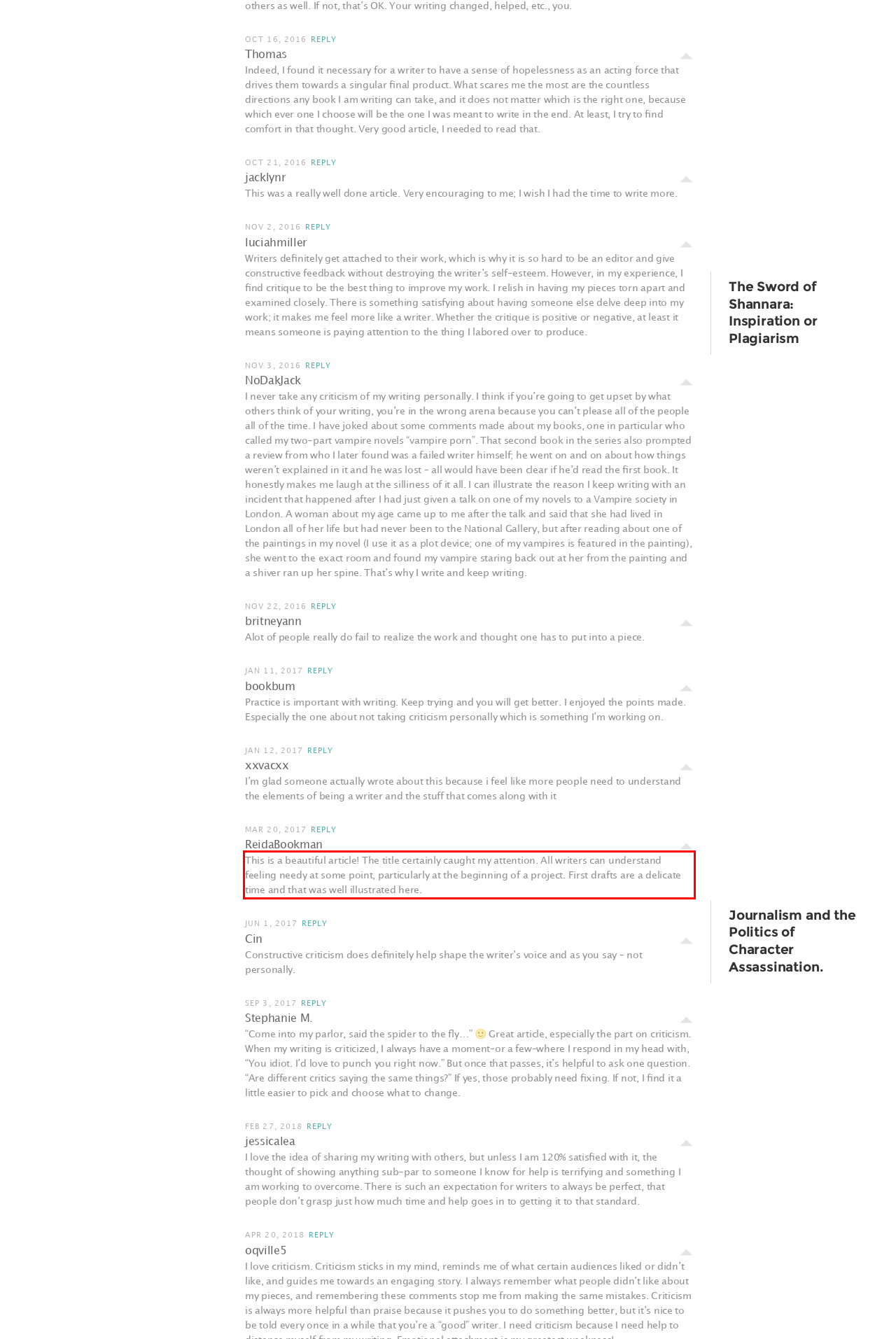Examine the webpage screenshot, find the red bounding box, and extract the text content within this marked area.

This is a beautiful article! The title certainly caught my attention. All writers can understand feeling needy at some point, particularly at the beginning of a project. First drafts are a delicate time and that was well illustrated here.